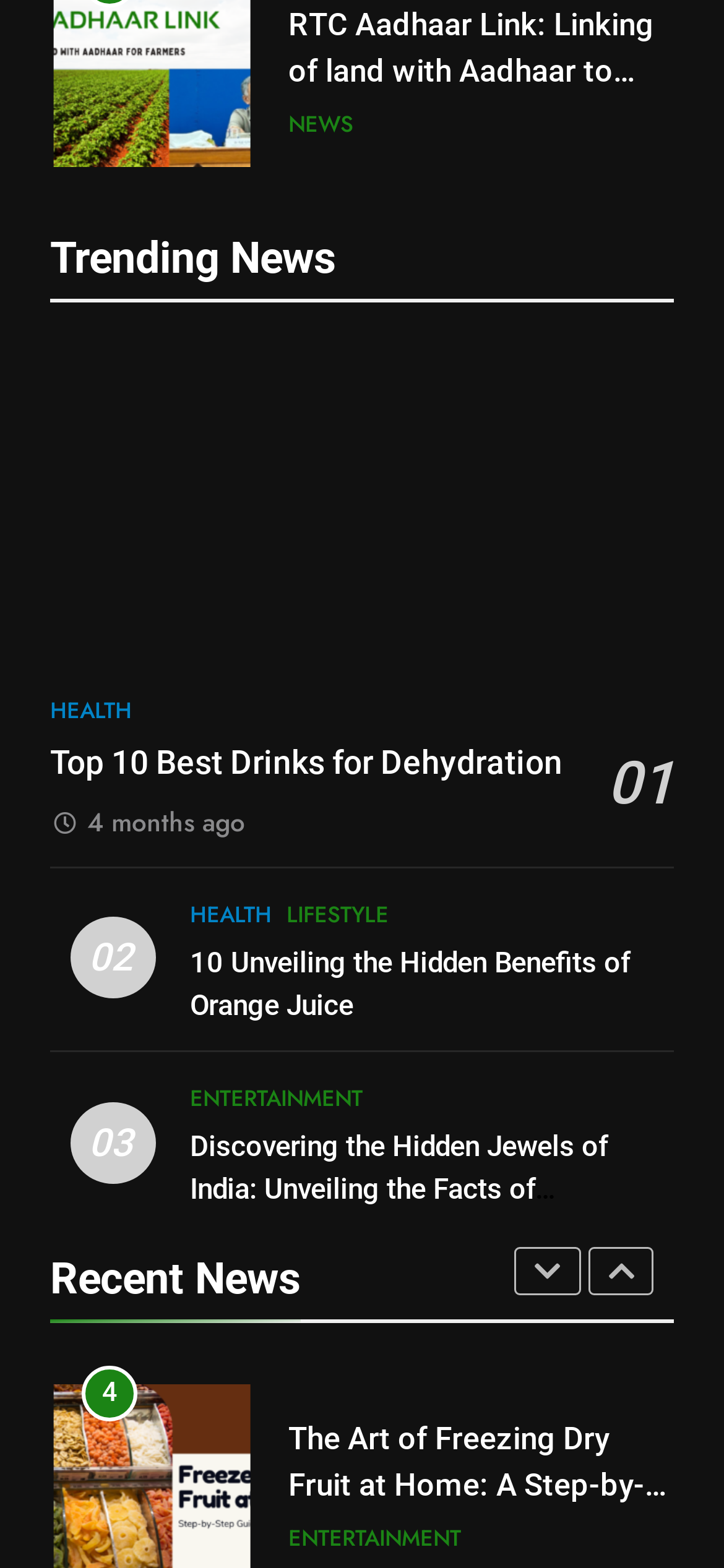What is the number indicated next to the article '10 Unveiling the Hidden Benefits of Orange Juice'?
Answer the question in a detailed and comprehensive manner.

The StaticText '03' is present next to the article link '10 Unveiling the Hidden Benefits of Orange Juice'.